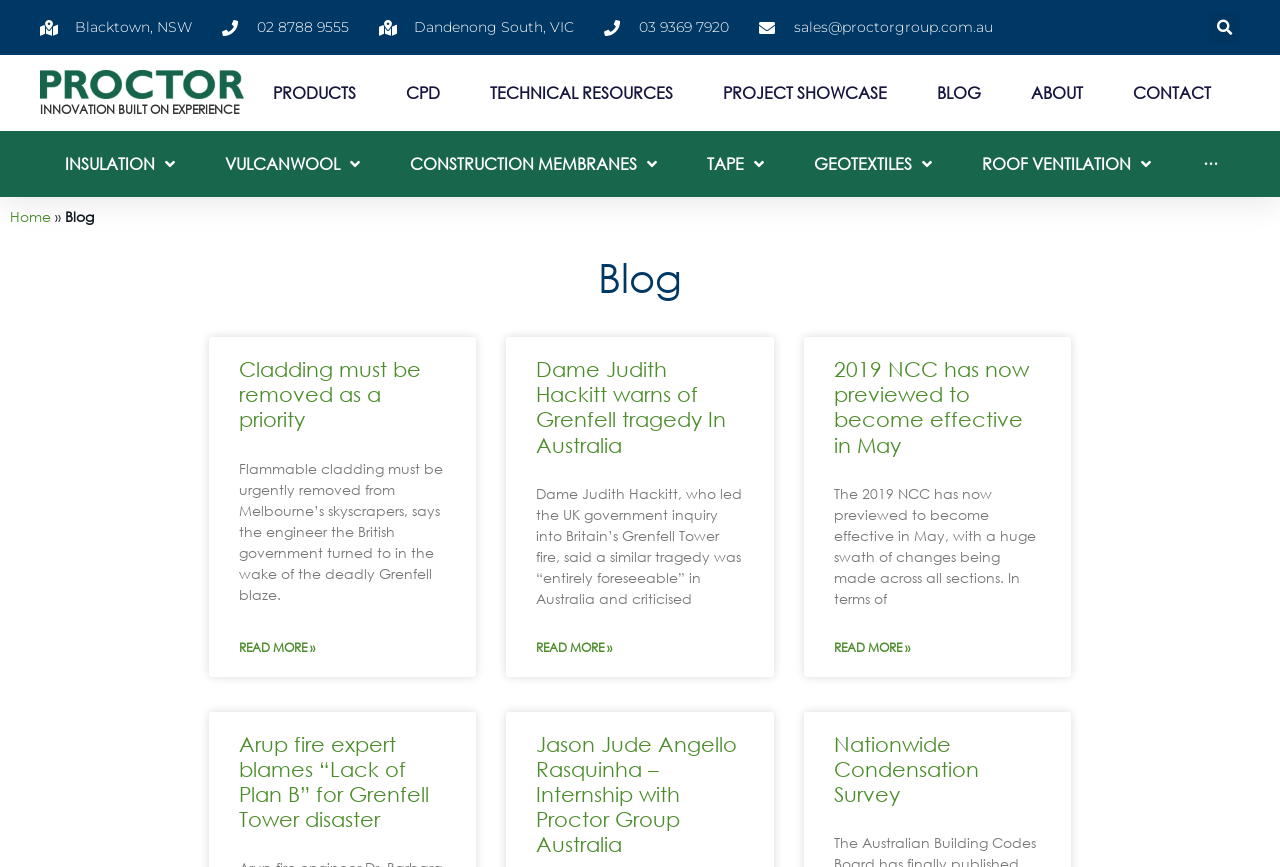Please determine the bounding box coordinates of the element to click in order to execute the following instruction: "Click on Bats". The coordinates should be four float numbers between 0 and 1, specified as [left, top, right, bottom].

None